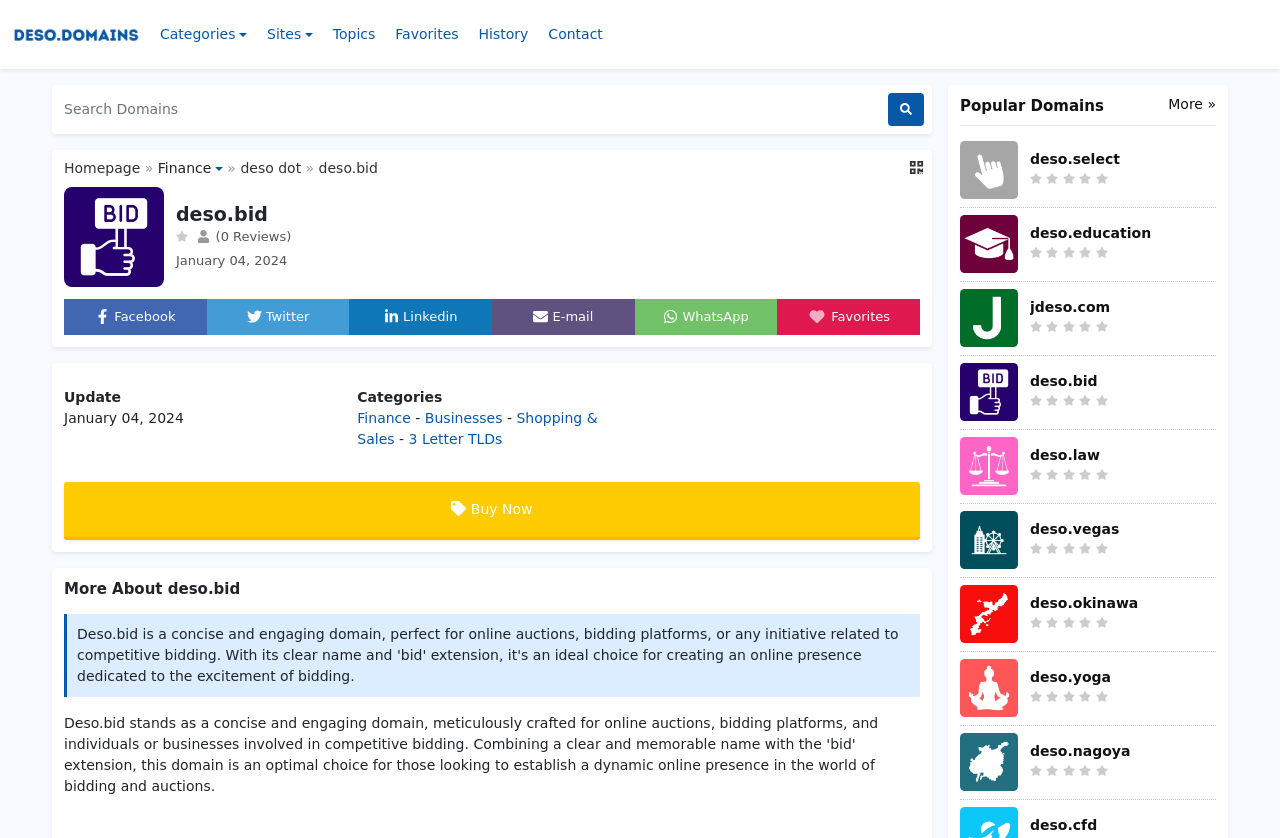Respond with a single word or phrase for the following question: 
What is the date mentioned on the webpage?

January 04, 2024